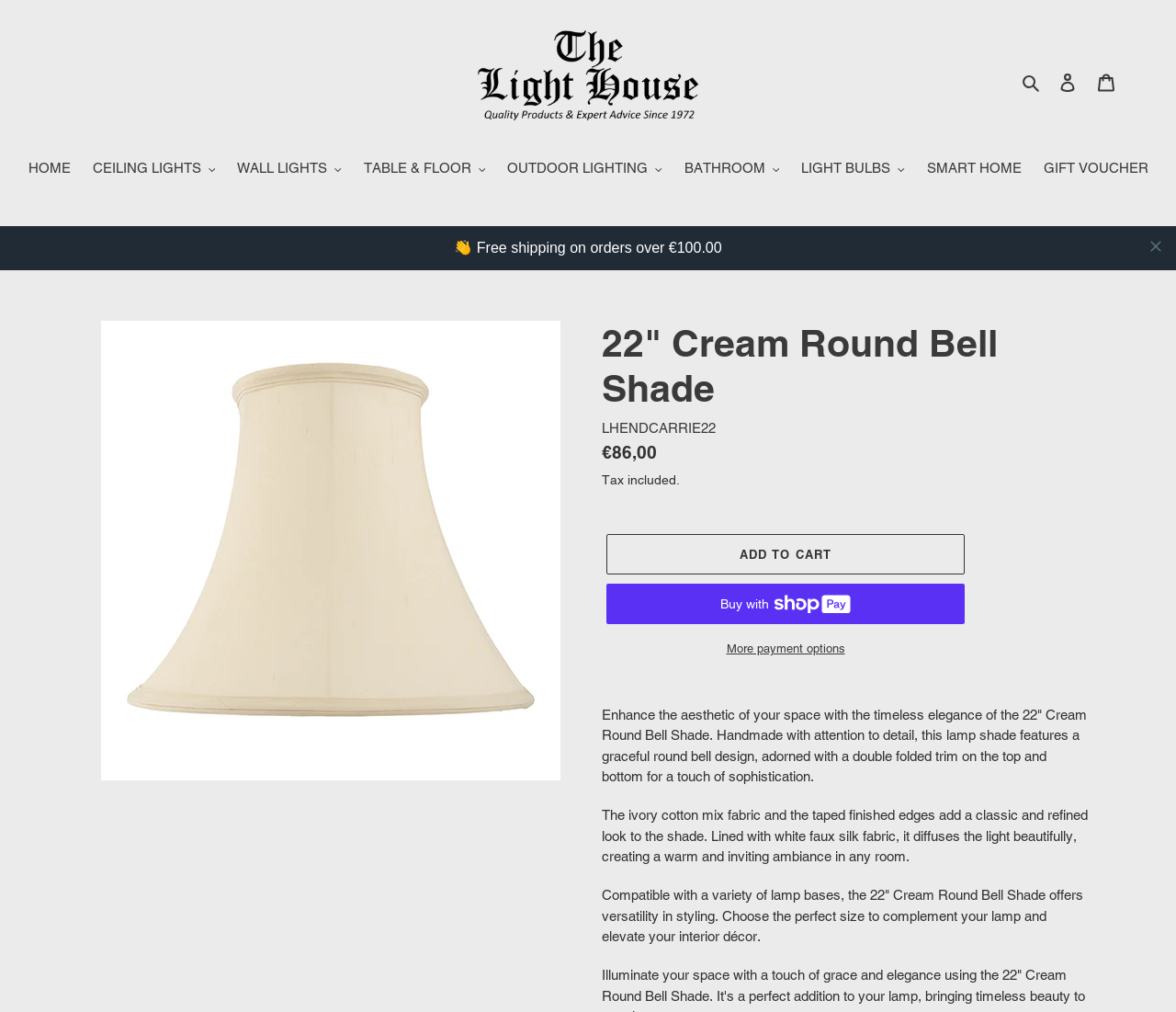Give a succinct answer to this question in a single word or phrase: 
What is the benefit of the white faux silk fabric lining?

Diffuses the light beautifully